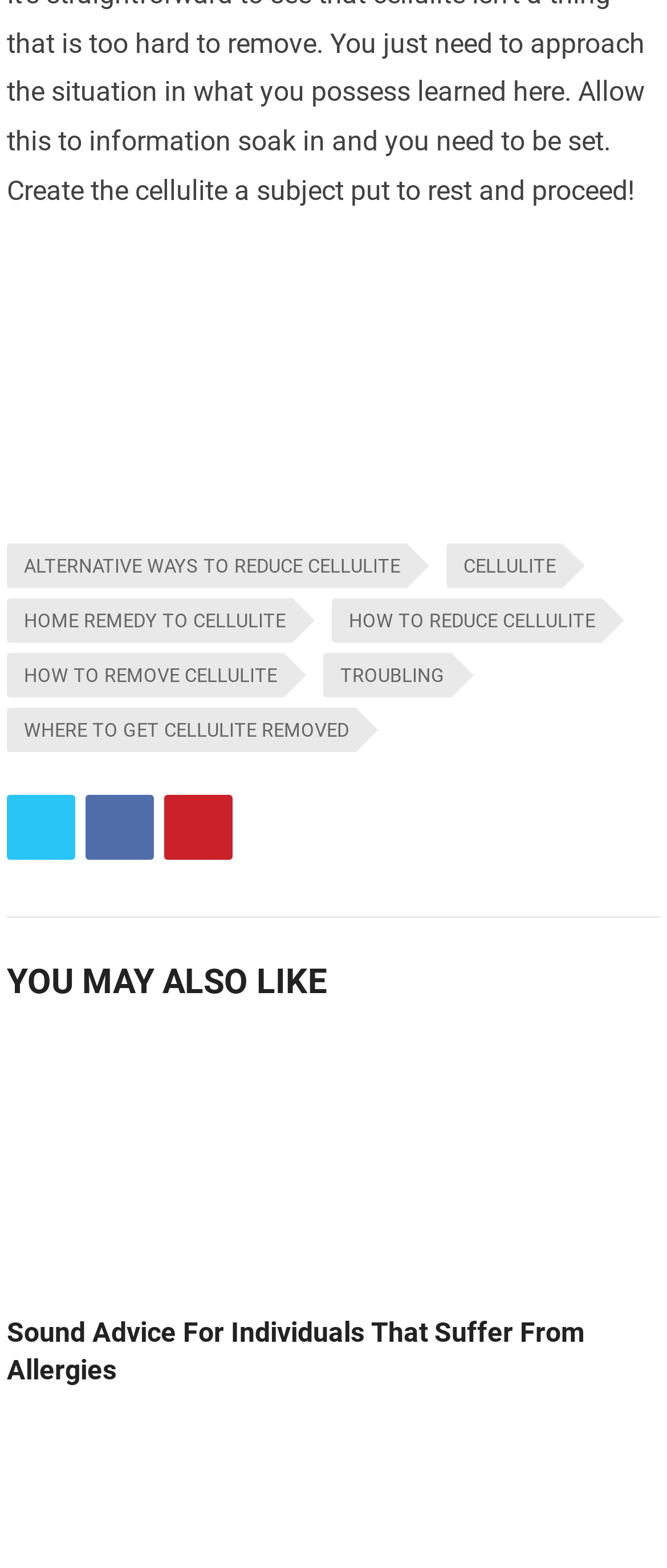What is the title of the section below the social media links?
Please answer the question with a detailed response using the information from the screenshot.

The section below the social media links has a heading that says 'YOU MAY ALSO LIKE', which suggests that the content below is related to the main topic of the page but may not be directly relevant.